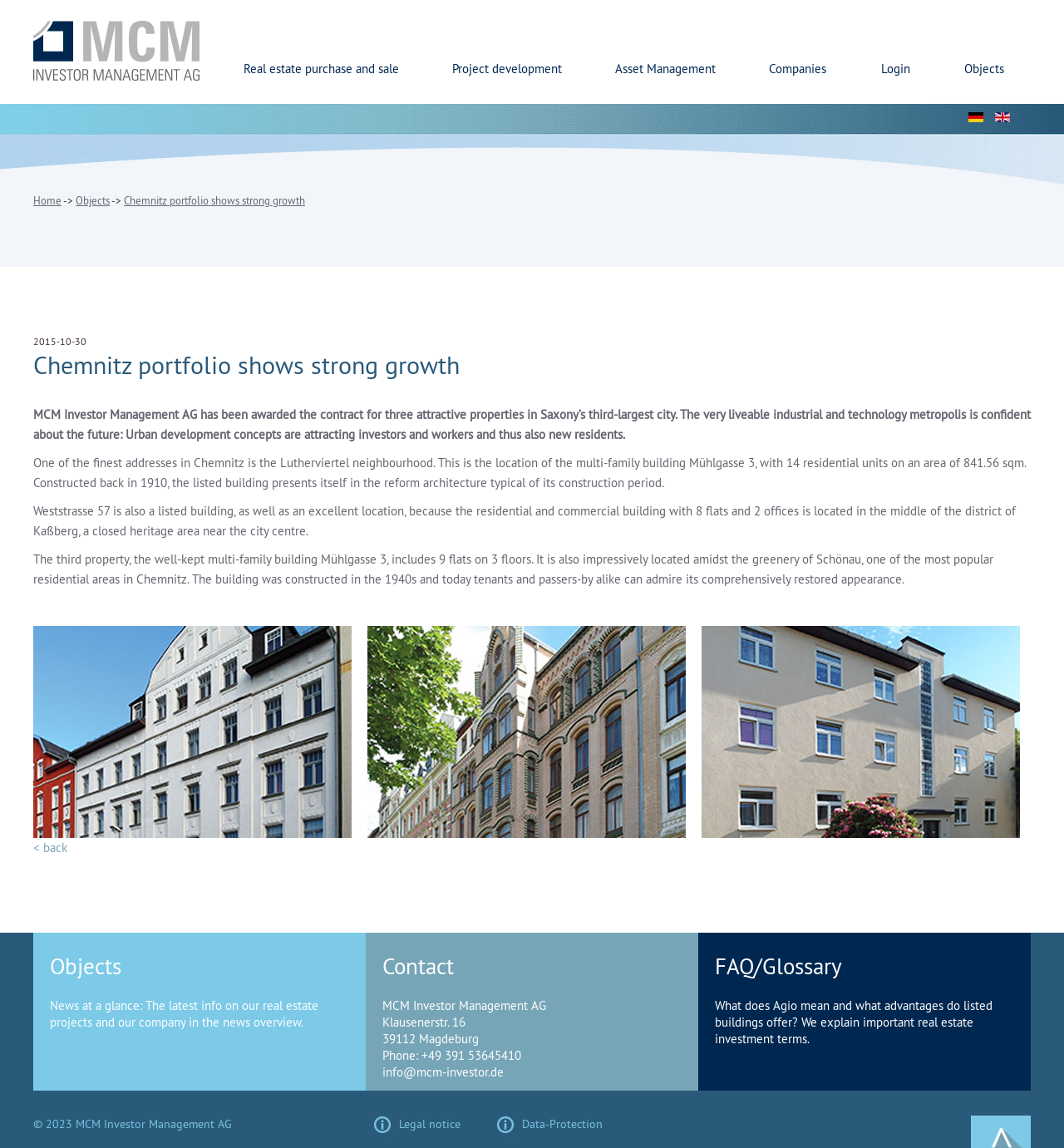Extract the bounding box coordinates for the HTML element that matches this description: "Asset Management". The coordinates should be four float numbers between 0 and 1, i.e., [left, top, right, bottom].

[0.553, 0.054, 0.698, 0.091]